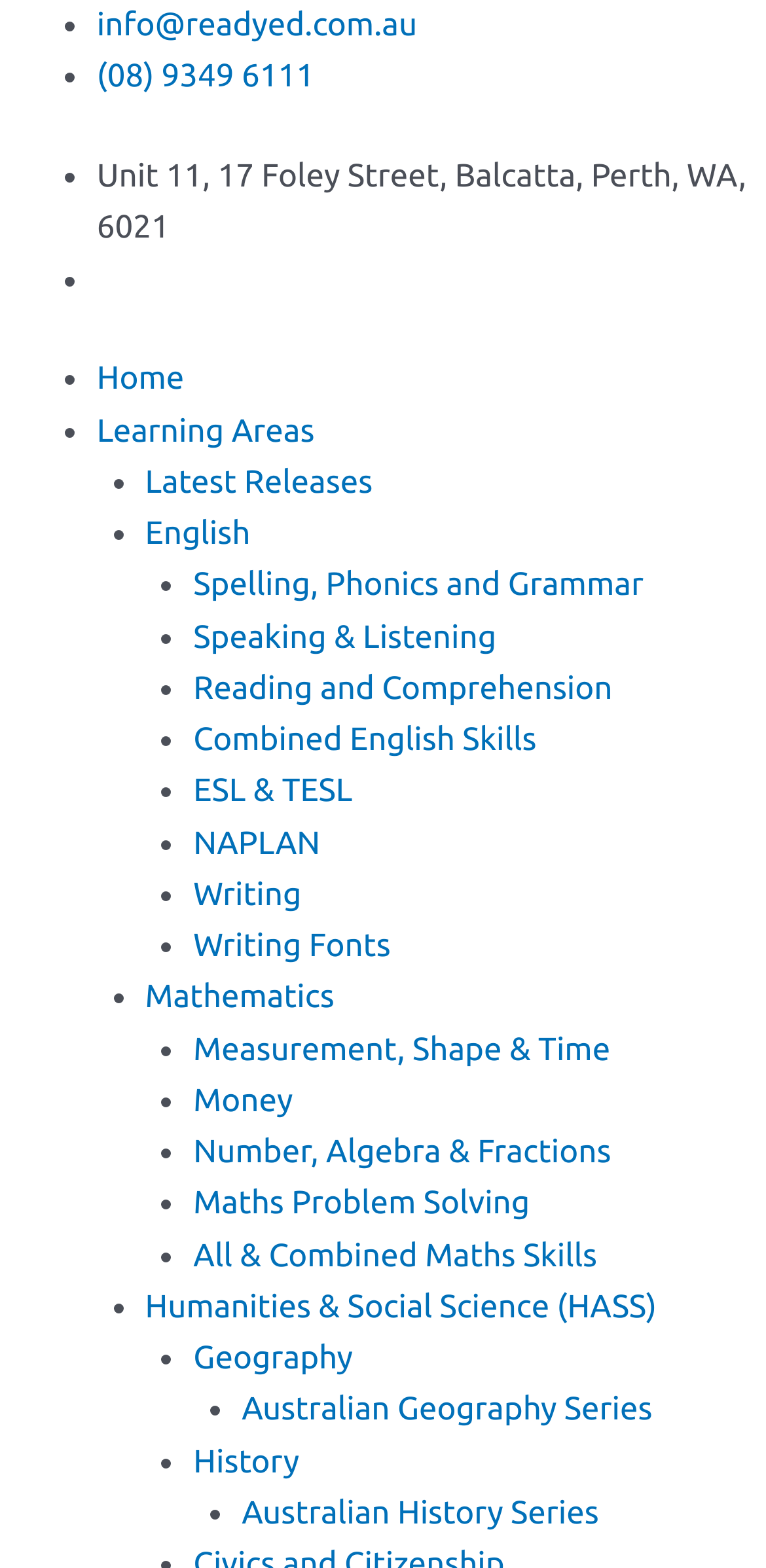Locate the primary headline on the webpage and provide its text.

Australian History Series Book 1: Family Life